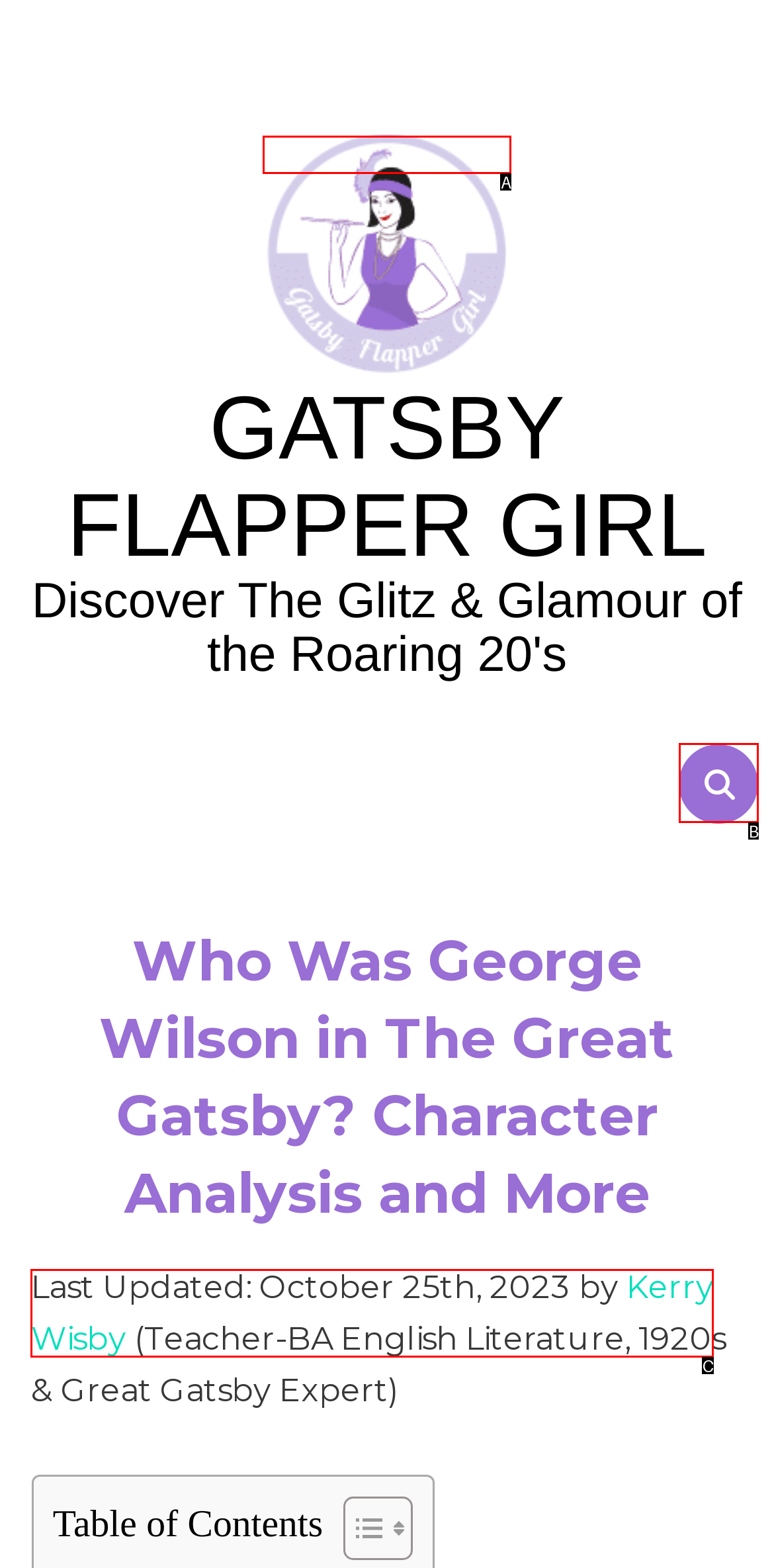Point out the option that aligns with the description: PDF of Indigenous Studies Courses
Provide the letter of the corresponding choice directly.

None